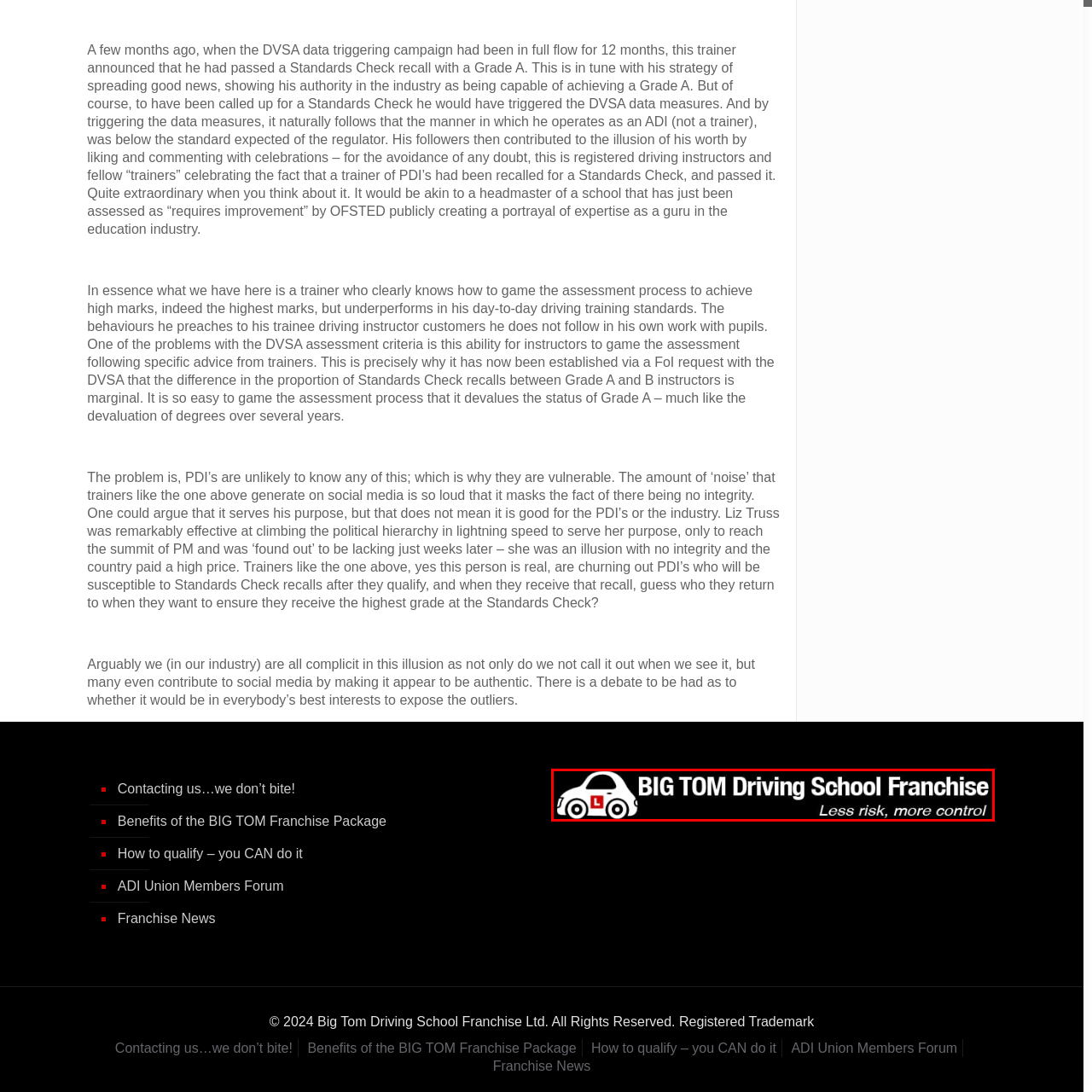Study the part of the image enclosed in the turquoise frame and answer the following question with detailed information derived from the image: 
What does the 'L' plate symbolize?

The caption explains that the stylized car silhouette with an 'L' plate is a part of the logo, and the 'L' plate symbolizes learner driving, which is a crucial aspect of the driving education industry.